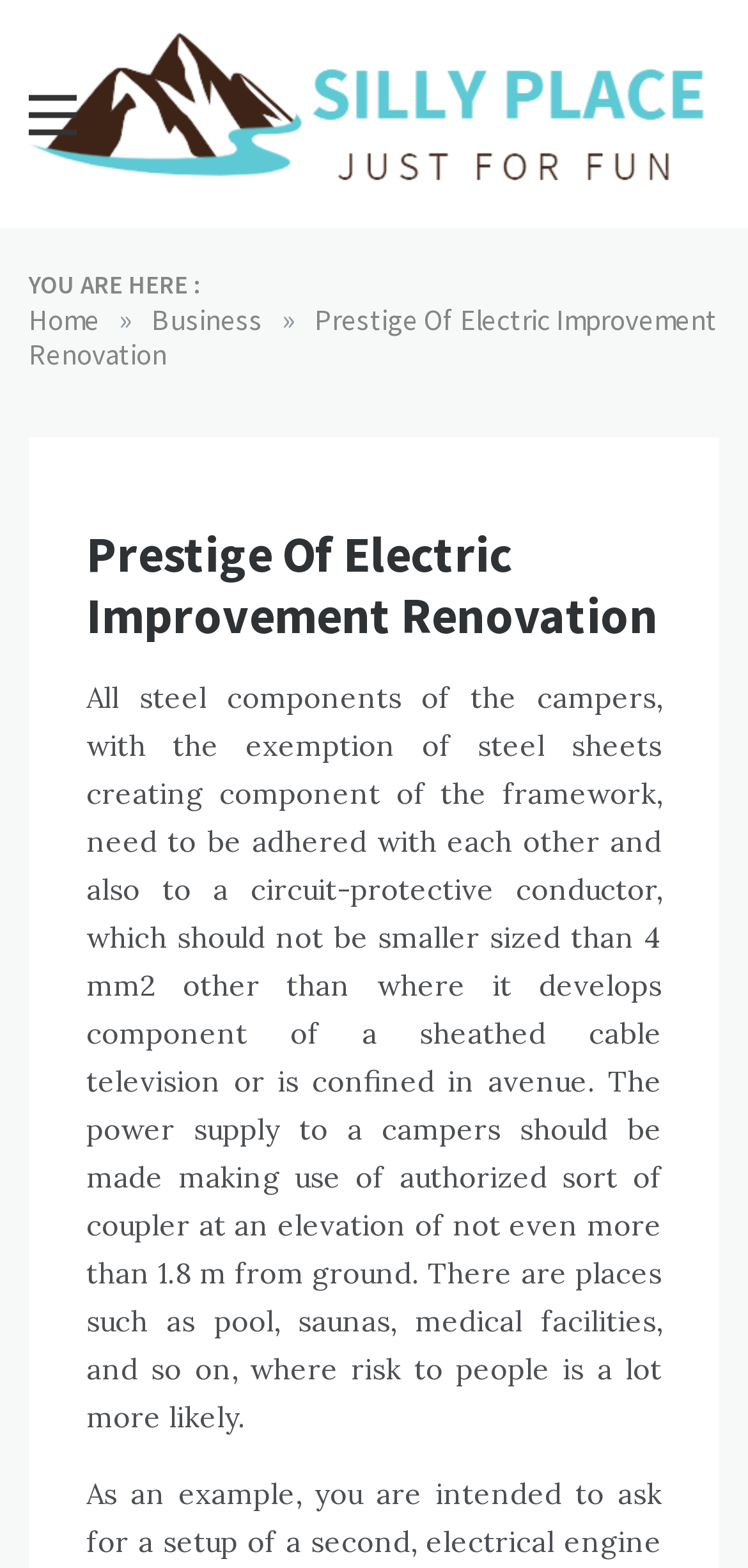Generate a thorough caption detailing the webpage content.

The webpage is about "Prestige Of Electric Improvement Renovation" at "Silly Place". At the top left, there is a link and an image, both labeled "Silly Place", which are positioned closely together. Below them, there is a heading also labeled "Silly Place" with a link embedded within it. To the right of the heading, there is a static text "Just For Fun". 

A button with no label is located at the top left, slightly below the image. Below the button, there is a static text "YOU ARE HERE :" followed by a navigation section labeled "Breadcrumbs". The breadcrumbs section contains links to "Home" and "Business", separated by a static text "»". 

The main content of the webpage is a long paragraph of text, which is a sub-element of the link "Prestige Of Electric Improvement Renovation". The paragraph is divided into two sections, with a heading "Prestige Of Electric Improvement Renovation" at the top, and a block of text below it. The text describes the requirements for steel components in campers, including the need for a circuit-protective conductor and the proper installation of power supply. It also mentions specific locations where the risk to people is higher, such as pools, saunas, and medical facilities.